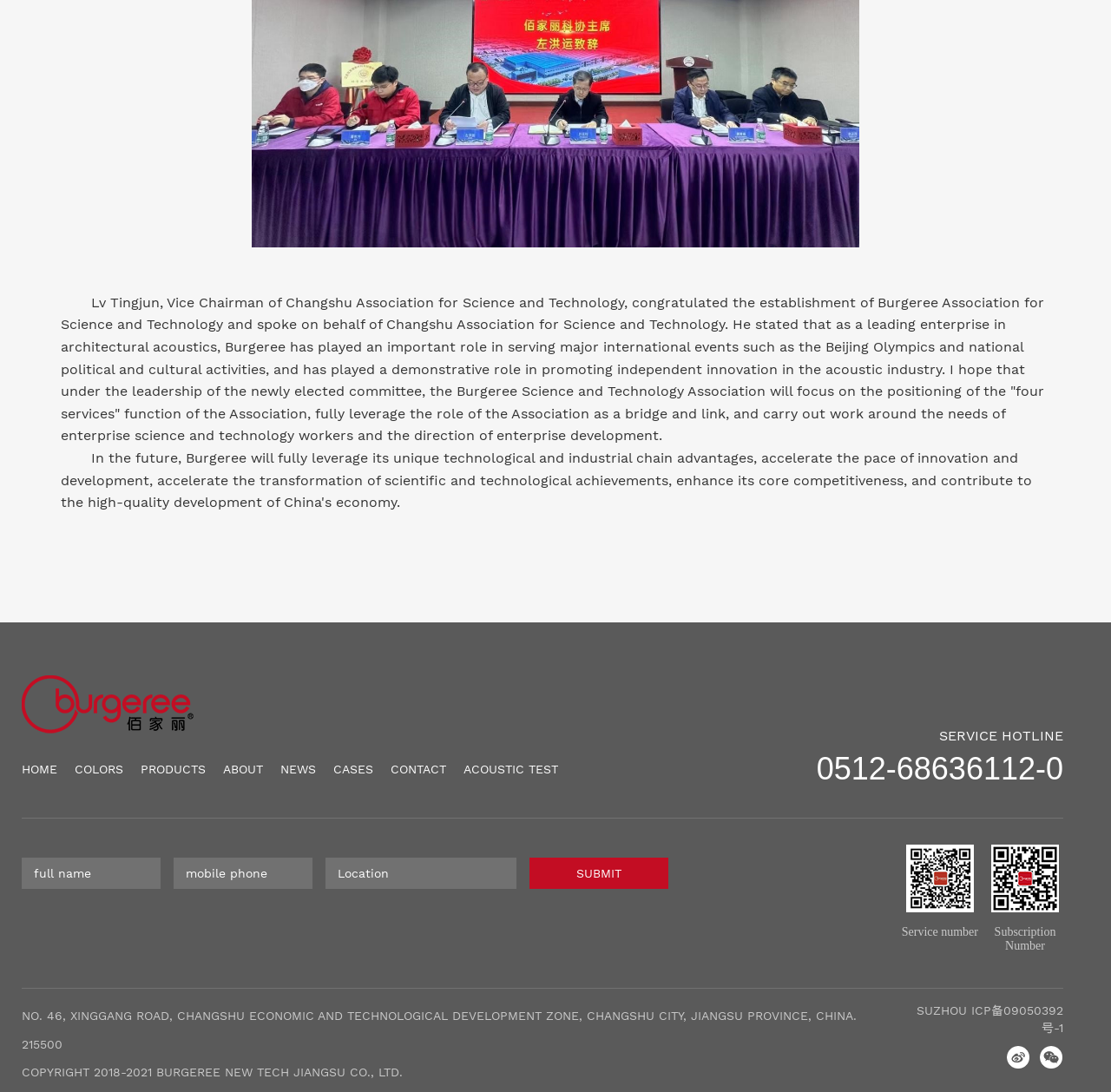Please locate the UI element described by "Meet the Team" and provide its bounding box coordinates.

None